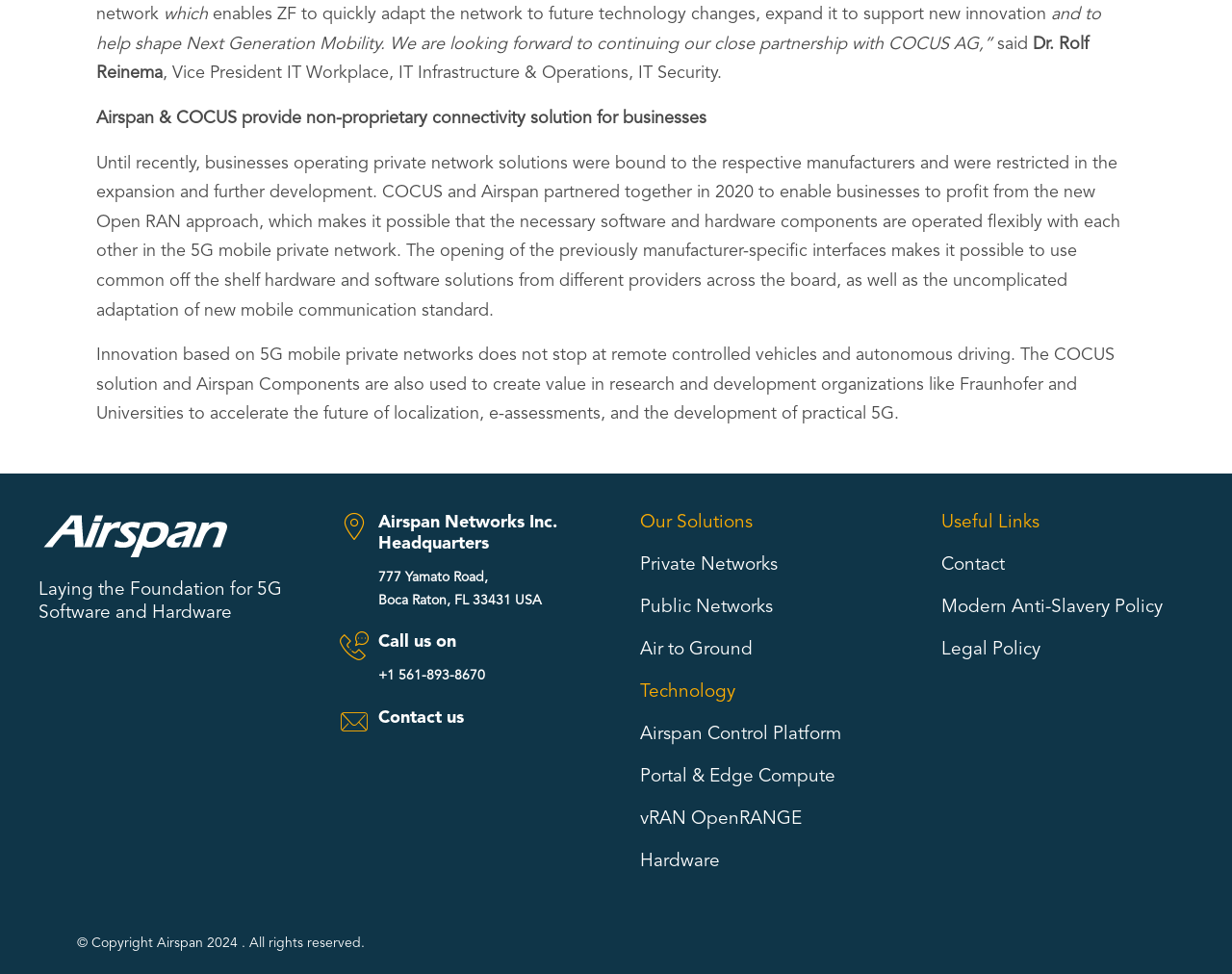Determine the bounding box coordinates of the section to be clicked to follow the instruction: "Visit Airspan Networks Inc. Headquarters". The coordinates should be given as four float numbers between 0 and 1, formatted as [left, top, right, bottom].

[0.307, 0.526, 0.48, 0.57]